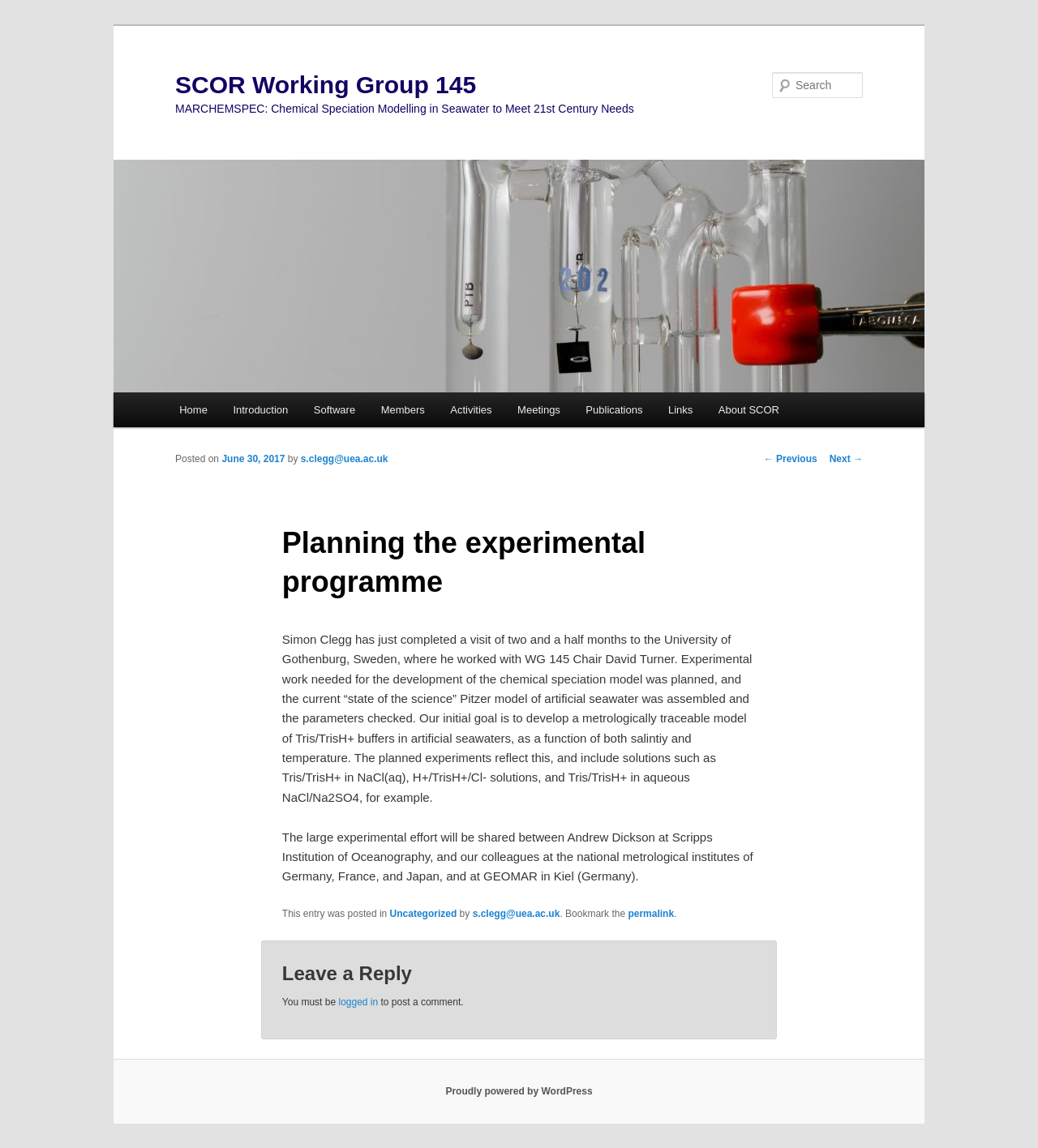Locate the bounding box coordinates of the element to click to perform the following action: 'View the publications'. The coordinates should be given as four float values between 0 and 1, in the form of [left, top, right, bottom].

[0.552, 0.342, 0.631, 0.372]